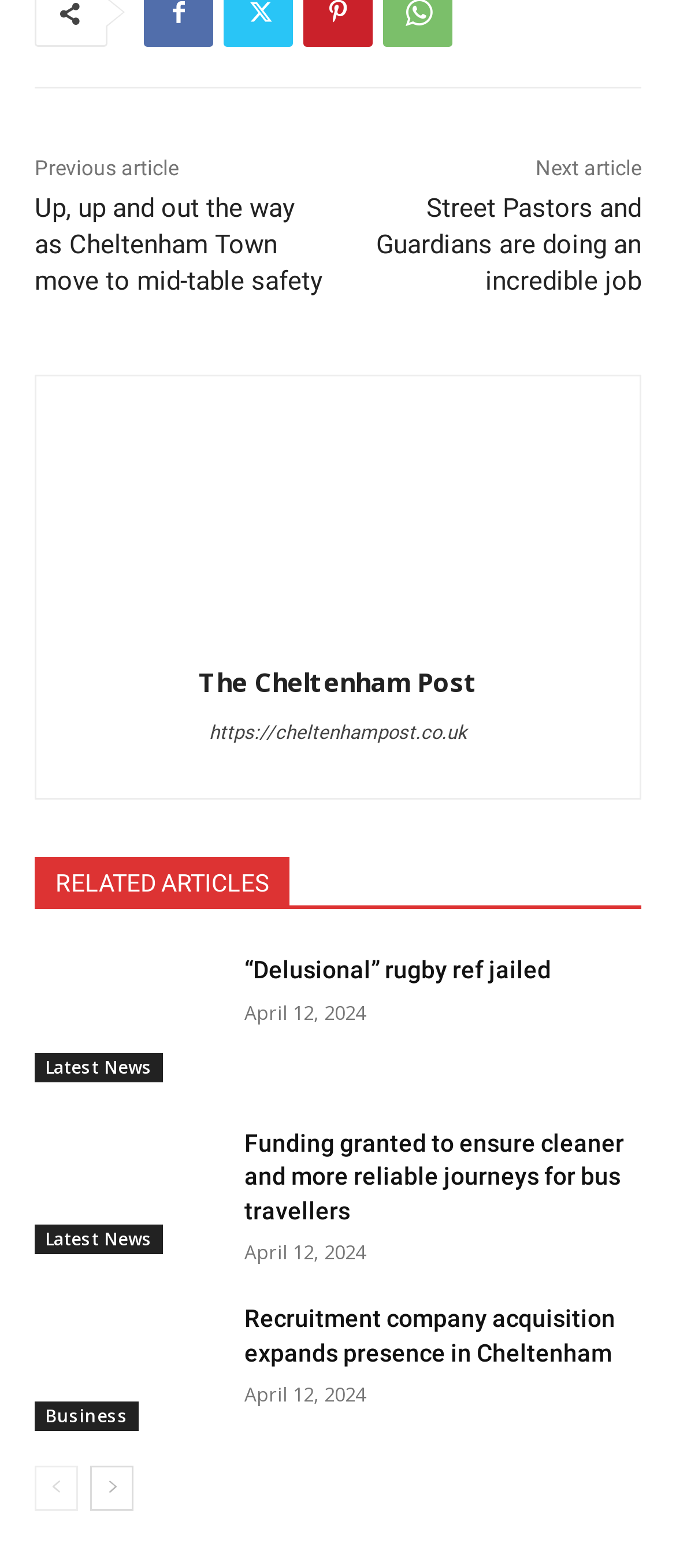Please provide the bounding box coordinates in the format (top-left x, top-left y, bottom-right x, bottom-right y). Remember, all values are floating point numbers between 0 and 1. What is the bounding box coordinate of the region described as: The Cheltenham Post

[0.108, 0.424, 0.892, 0.447]